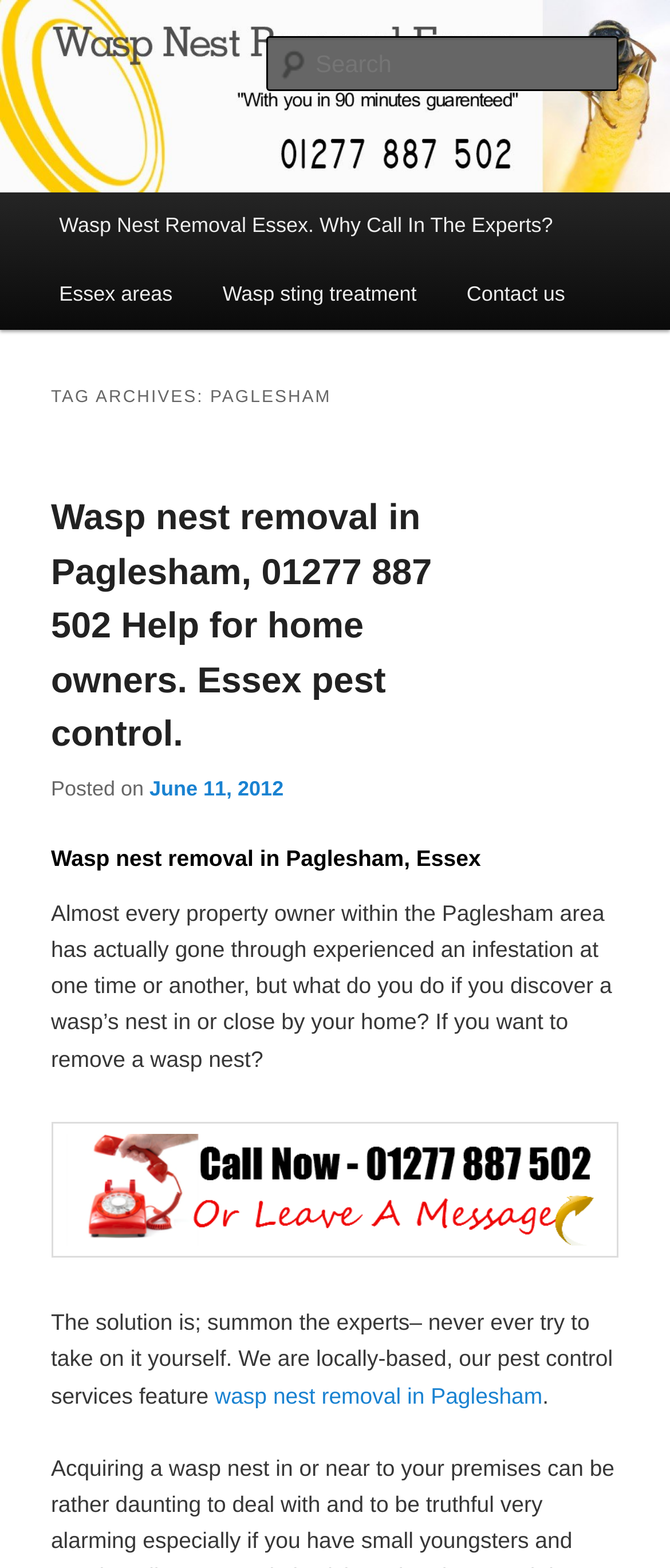Determine the bounding box for the HTML element described here: "info@macadopt.org". The coordinates should be given as [left, top, right, bottom] with each number being a float between 0 and 1.

None